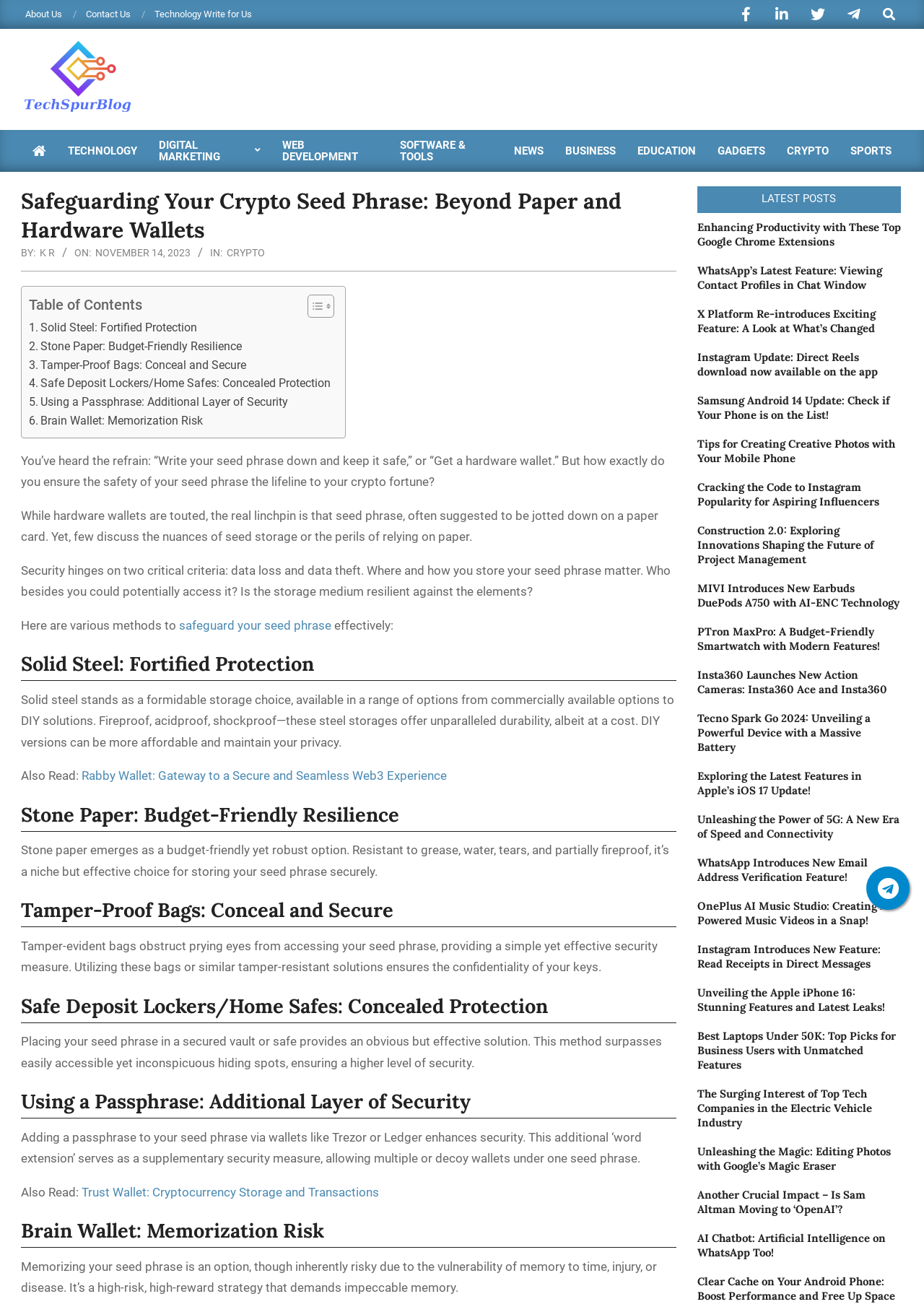Answer the following query with a single word or phrase:
What is the purpose of a table of contents in the article?

Easy navigation